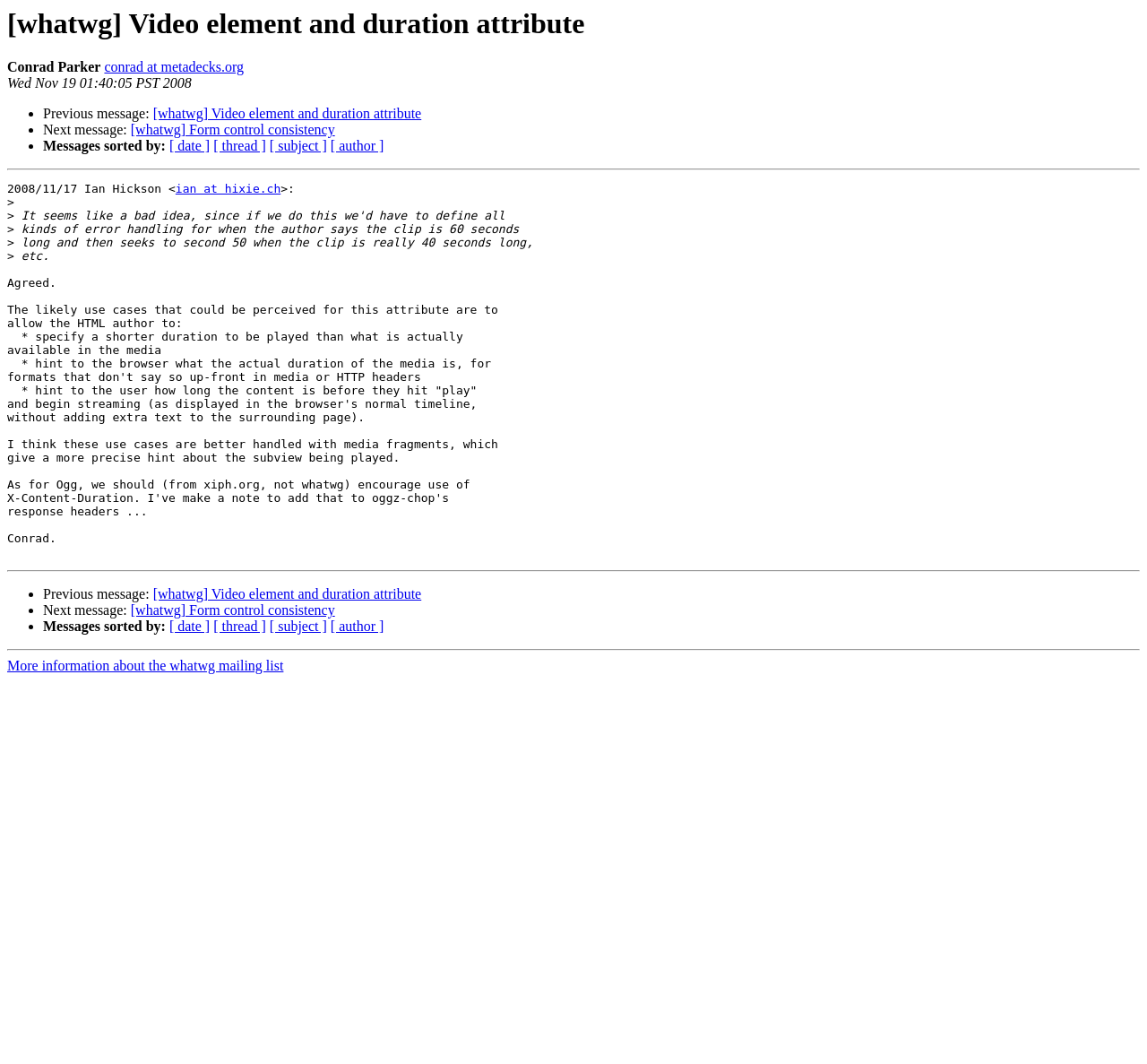Please find the bounding box coordinates in the format (top-left x, top-left y, bottom-right x, bottom-right y) for the given element description. Ensure the coordinates are floating point numbers between 0 and 1. Description: conrad at metadecks.org

[0.091, 0.056, 0.213, 0.07]